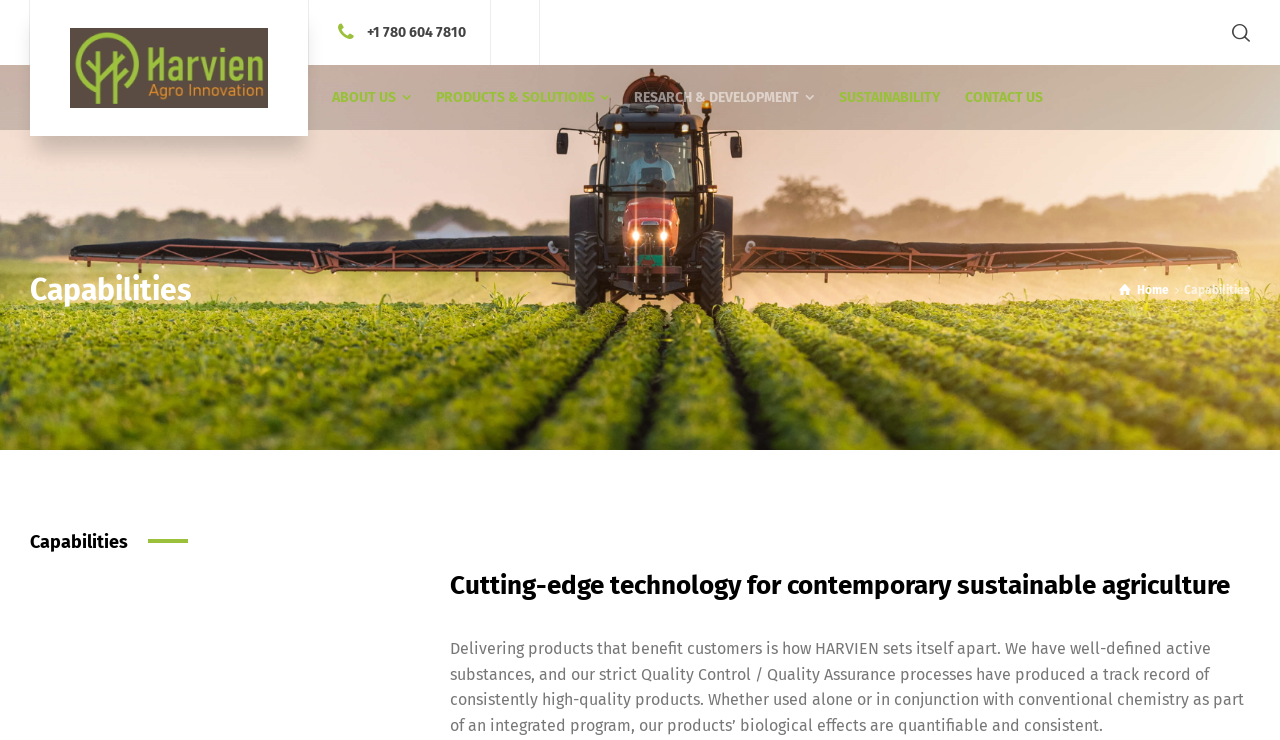Given the element description +1 780 604 7810, predict the bounding box coordinates for the UI element in the webpage screenshot. The format should be (top-left x, top-left y, bottom-right x, bottom-right y), and the values should be between 0 and 1.

[0.287, 0.031, 0.364, 0.054]